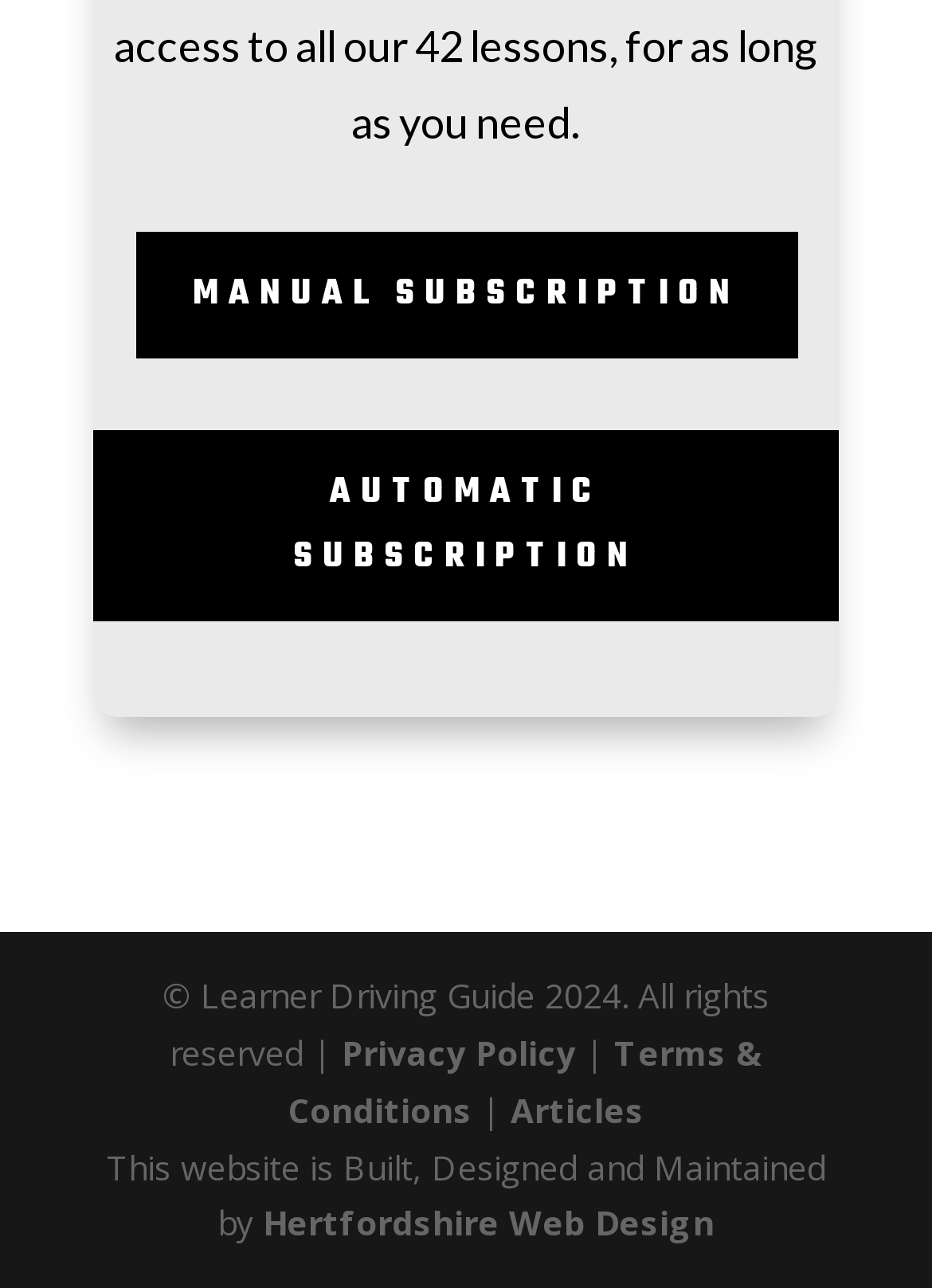Please provide a brief answer to the question using only one word or phrase: 
What is the name of the company that built the website?

Hertfordshire Web Design